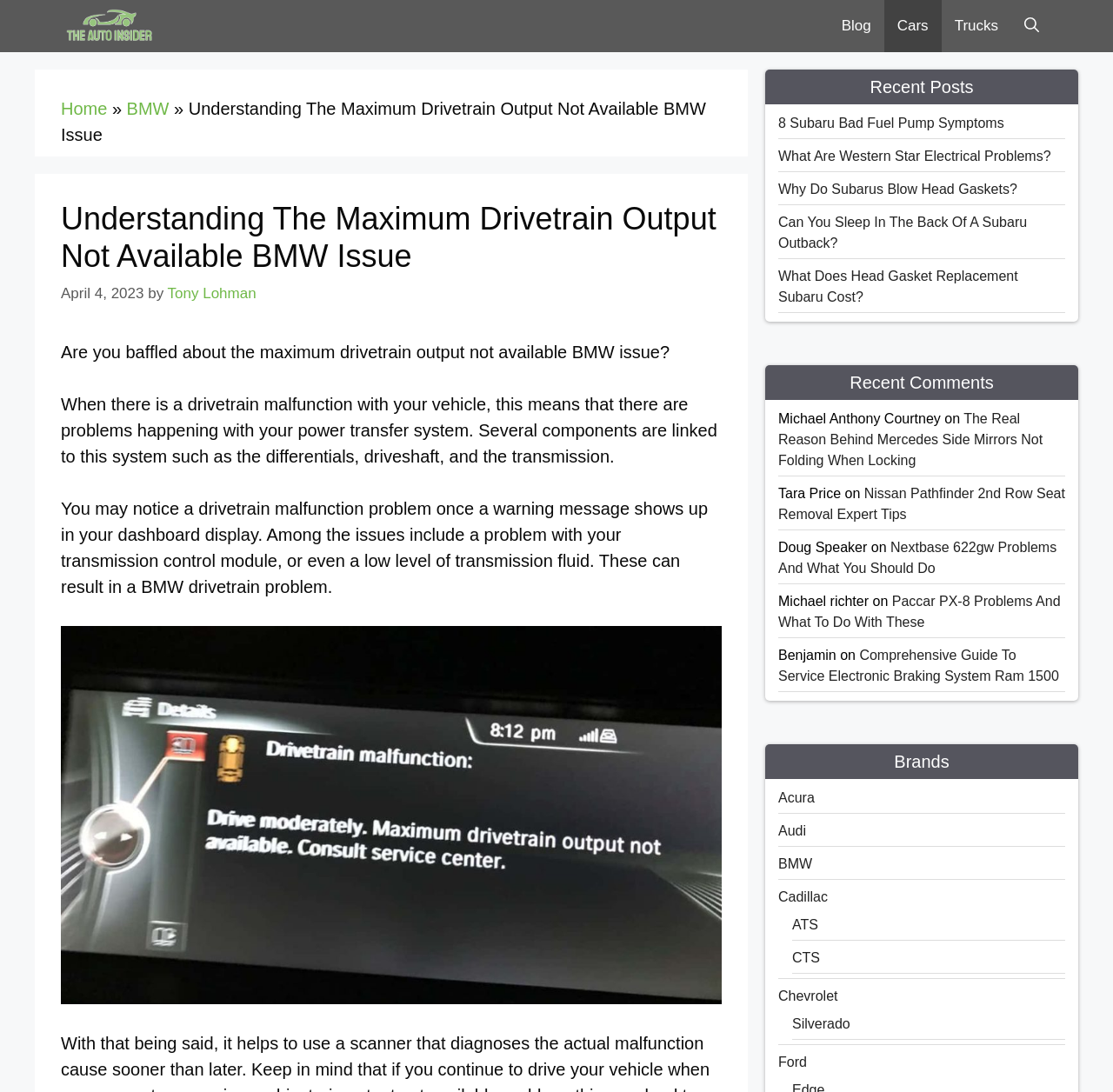How many brands are listed in the 'Brands' section?
Kindly give a detailed and elaborate answer to the question.

The 'Brands' section lists 8 brands, including Acura, Audi, BMW, Cadillac, Chevrolet, Ford, and two sub-brands of Cadillac, ATS and CTS.